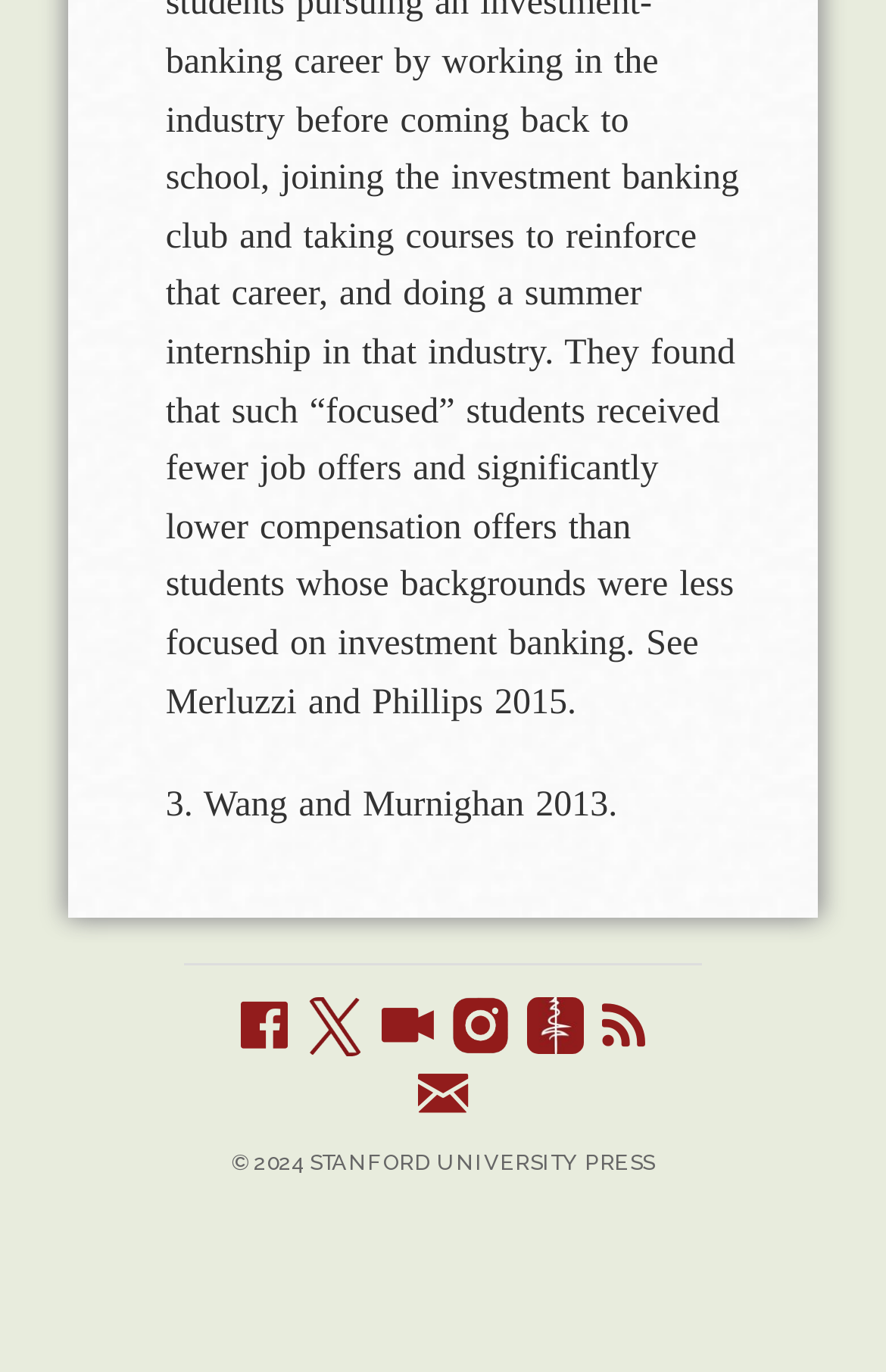Could you highlight the region that needs to be clicked to execute the instruction: "View Stanford University Press's copyright information"?

[0.261, 0.837, 0.739, 0.856]